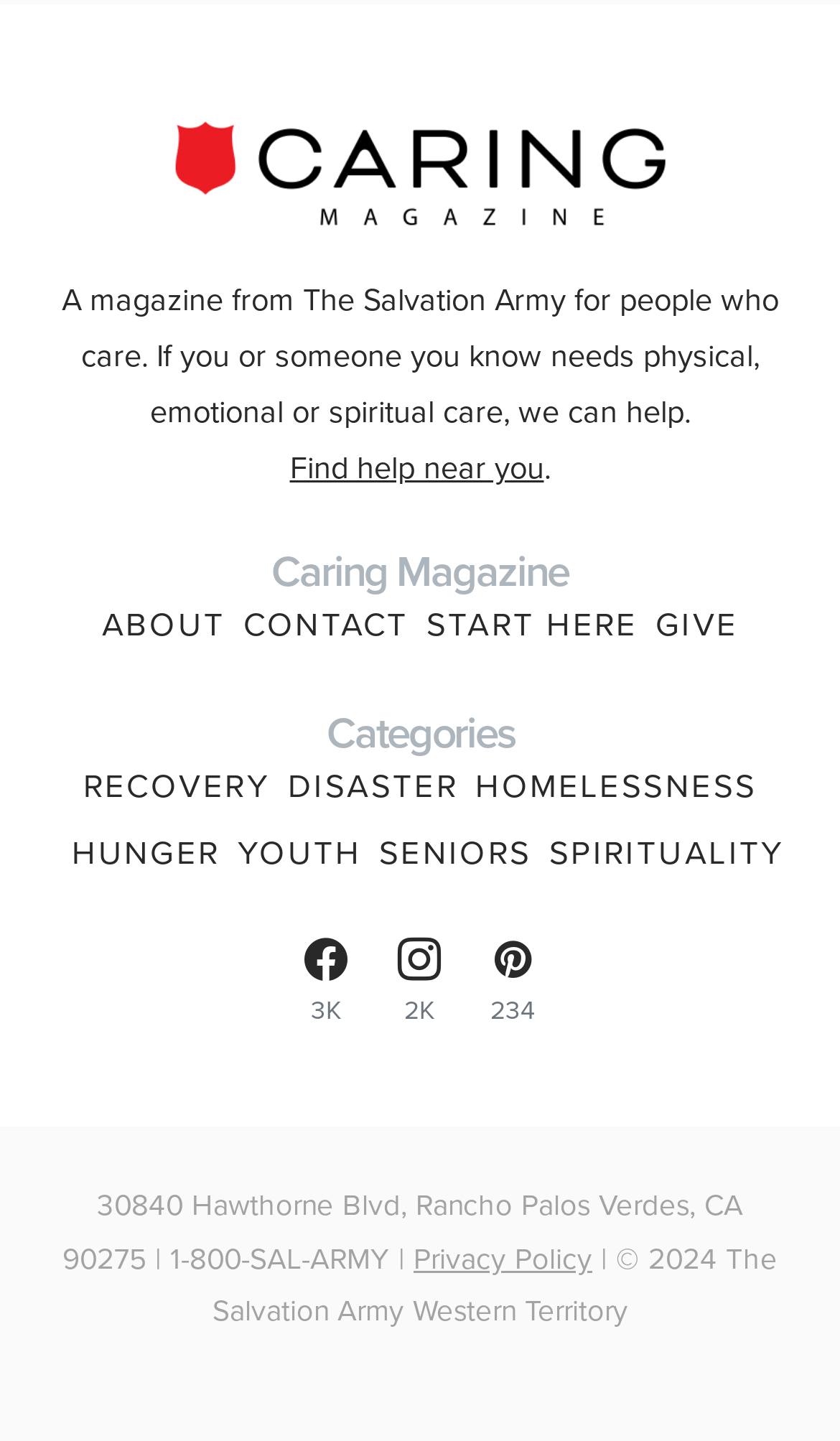Please determine the bounding box coordinates of the element to click on in order to accomplish the following task: "View the 'Privacy Policy'". Ensure the coordinates are four float numbers ranging from 0 to 1, i.e., [left, top, right, bottom].

[0.492, 0.858, 0.705, 0.888]